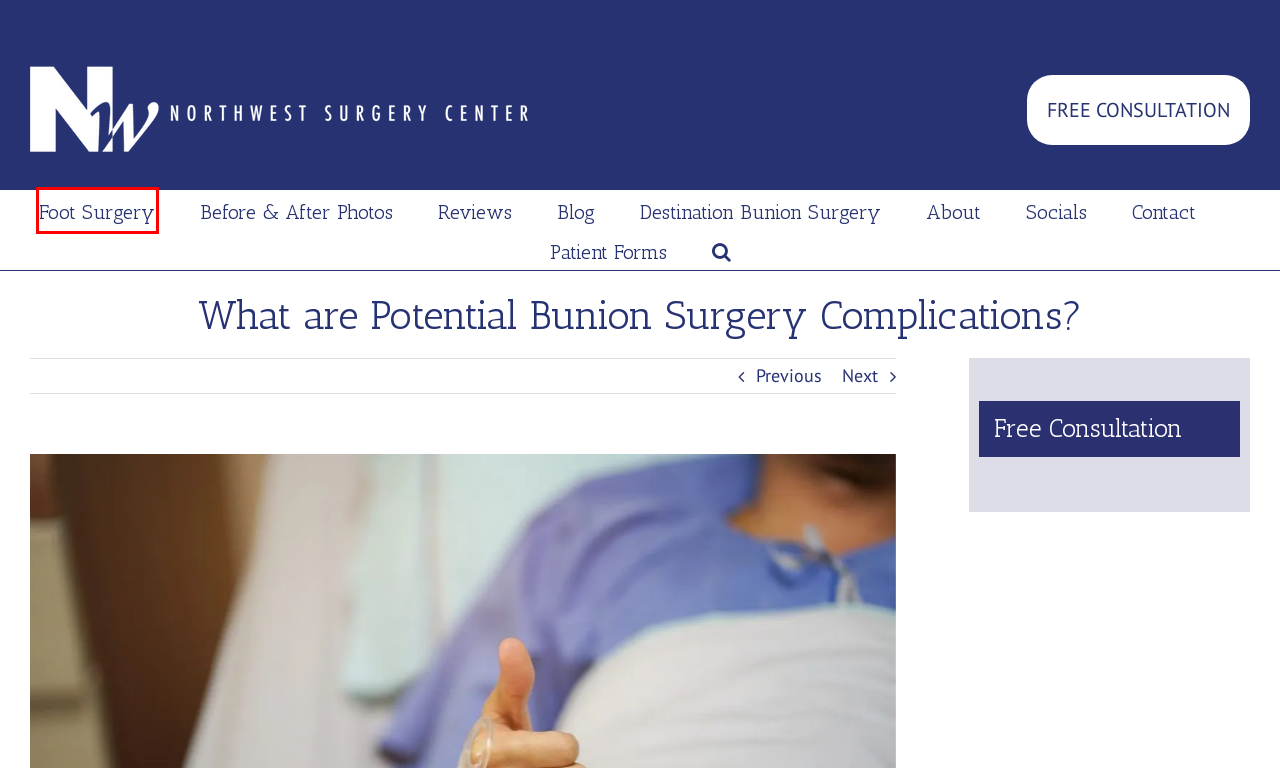Given a screenshot of a webpage featuring a red bounding box, identify the best matching webpage description for the new page after the element within the red box is clicked. Here are the options:
A. Blog: Bunions, Hammer Toes & Heel Spurs Relief - Northwest Surgery Center
B. Bunion Surgery Before and After Photos | Northwest Surgery Center
C. Contact Northwest Surgery Center: Minimally Invasive Foot Surgery by Phone or Online
D. About Northwest Surgery Center | Meet the Team and Dr. McCartan
E. What is the Difference between a Bunion vs Hallux Valgus? | Northwest Surgery Center
F. Destination Bunion Surgery Consultations | Northwest Surgery Center
G. Can You Remove a Heel Spur? Heel Spur Surgery 101 | Northwest Surgery Center
H. Podiatry Surgery | Northwest Surgery Center | Milwaukee, WI

H